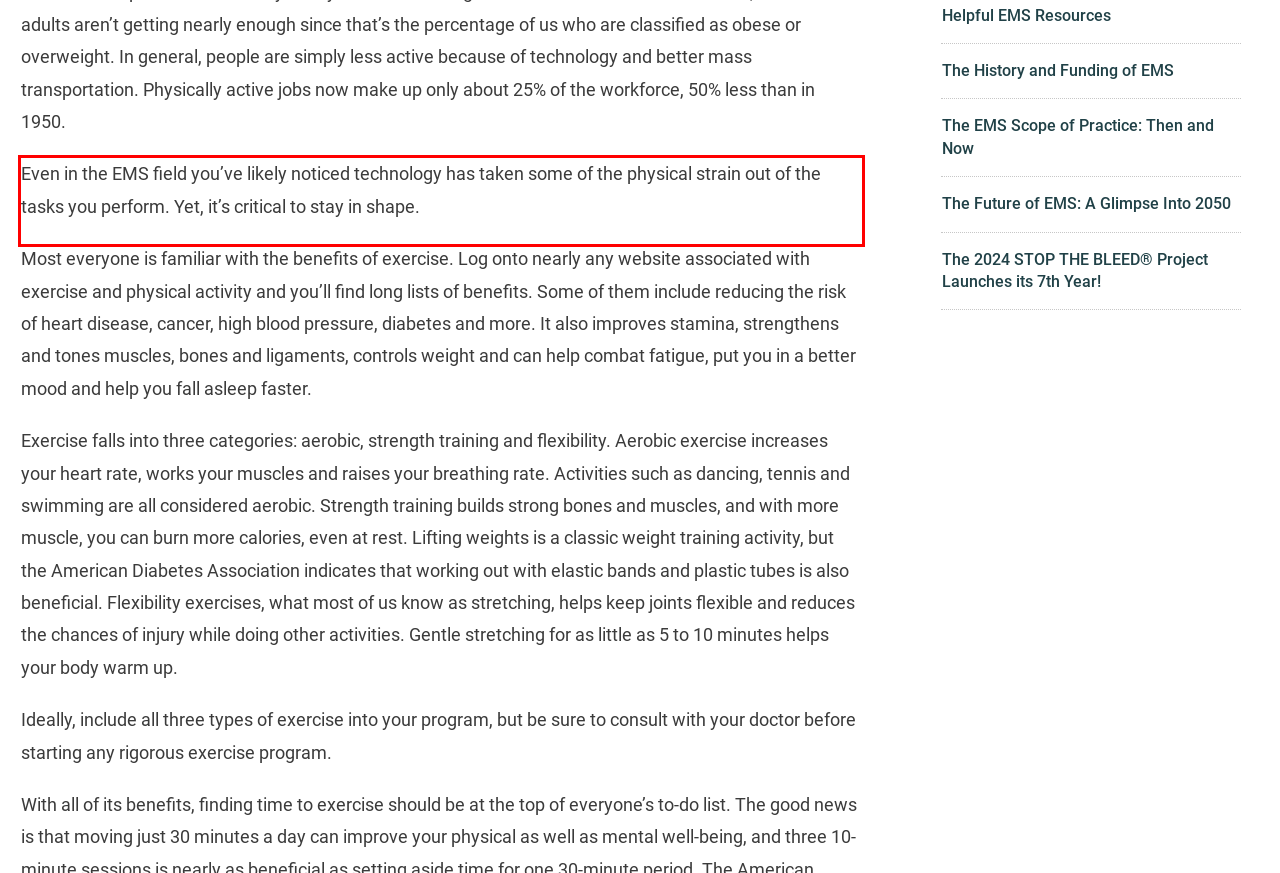Please recognize and transcribe the text located inside the red bounding box in the webpage image.

Even in the EMS field you’ve likely noticed technology has taken some of the physical strain out of the tasks you perform. Yet, it’s critical to stay in shape.